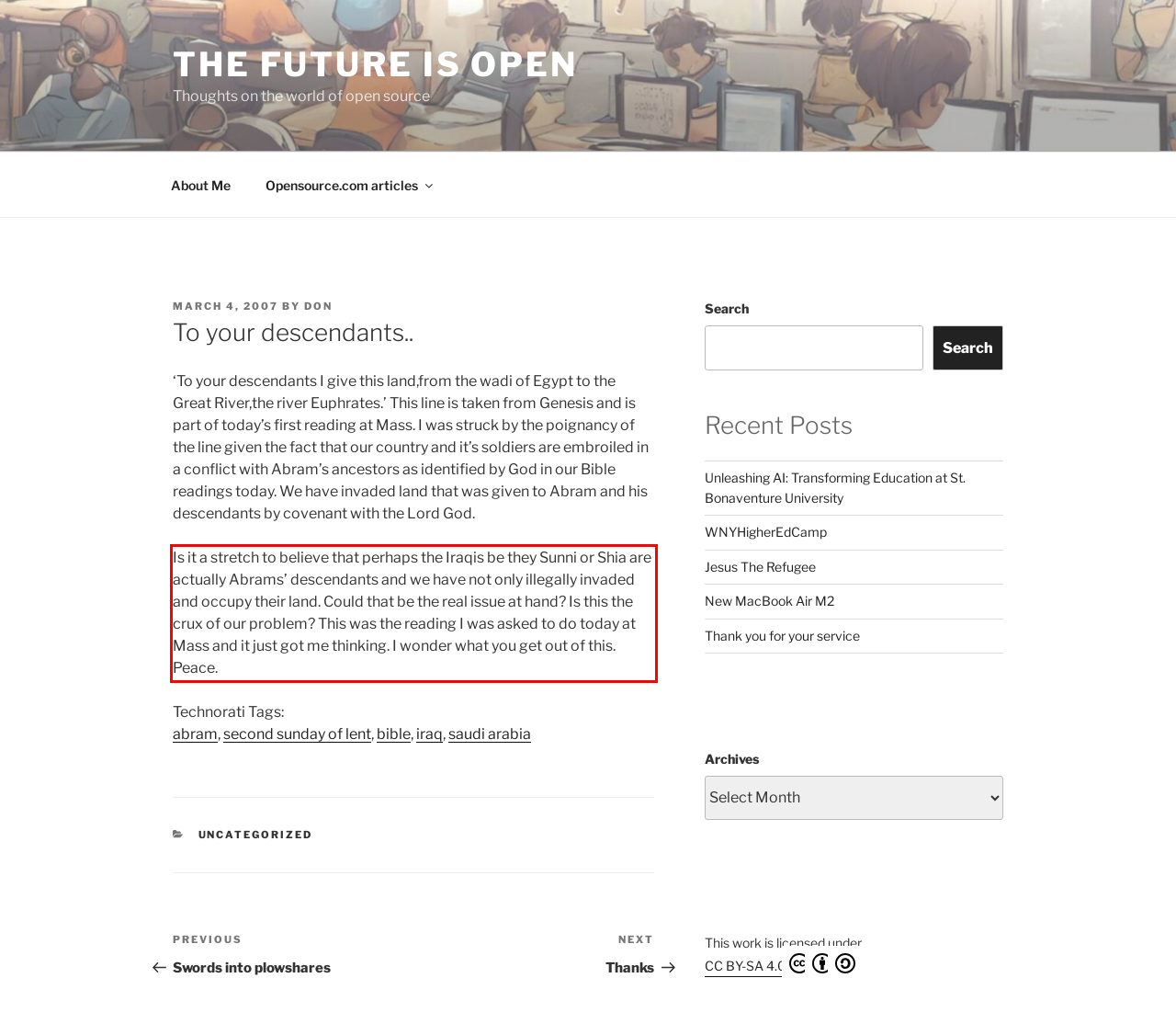You are presented with a screenshot containing a red rectangle. Extract the text found inside this red bounding box.

Is it a stretch to believe that perhaps the Iraqis be they Sunni or Shia are actually Abrams’ descendants and we have not only illegally invaded and occupy their land. Could that be the real issue at hand? Is this the crux of our problem? This was the reading I was asked to do today at Mass and it just got me thinking. I wonder what you get out of this. Peace.